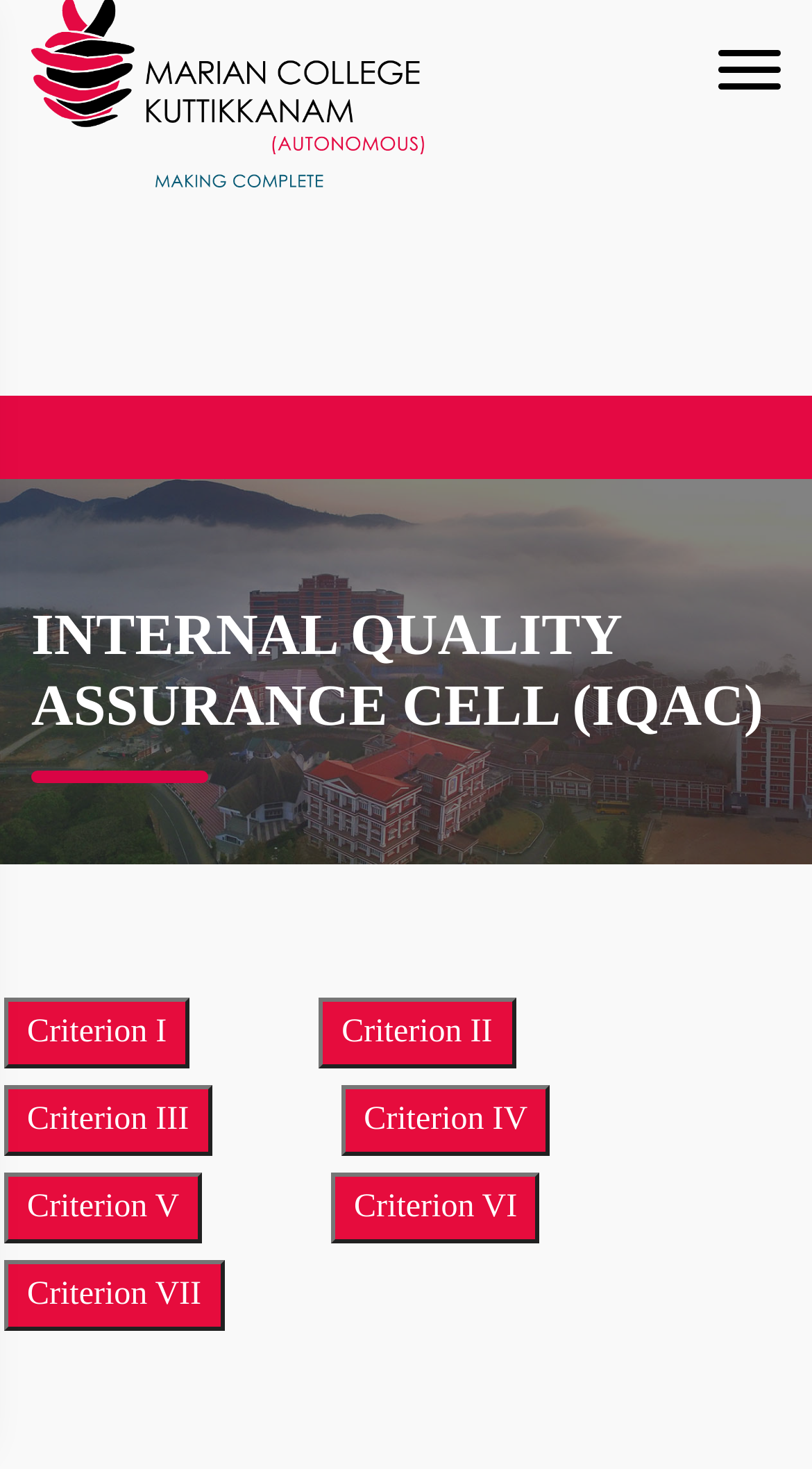Could you find the bounding box coordinates of the clickable area to complete this instruction: "Check Criterion V"?

[0.0, 0.793, 0.403, 0.852]